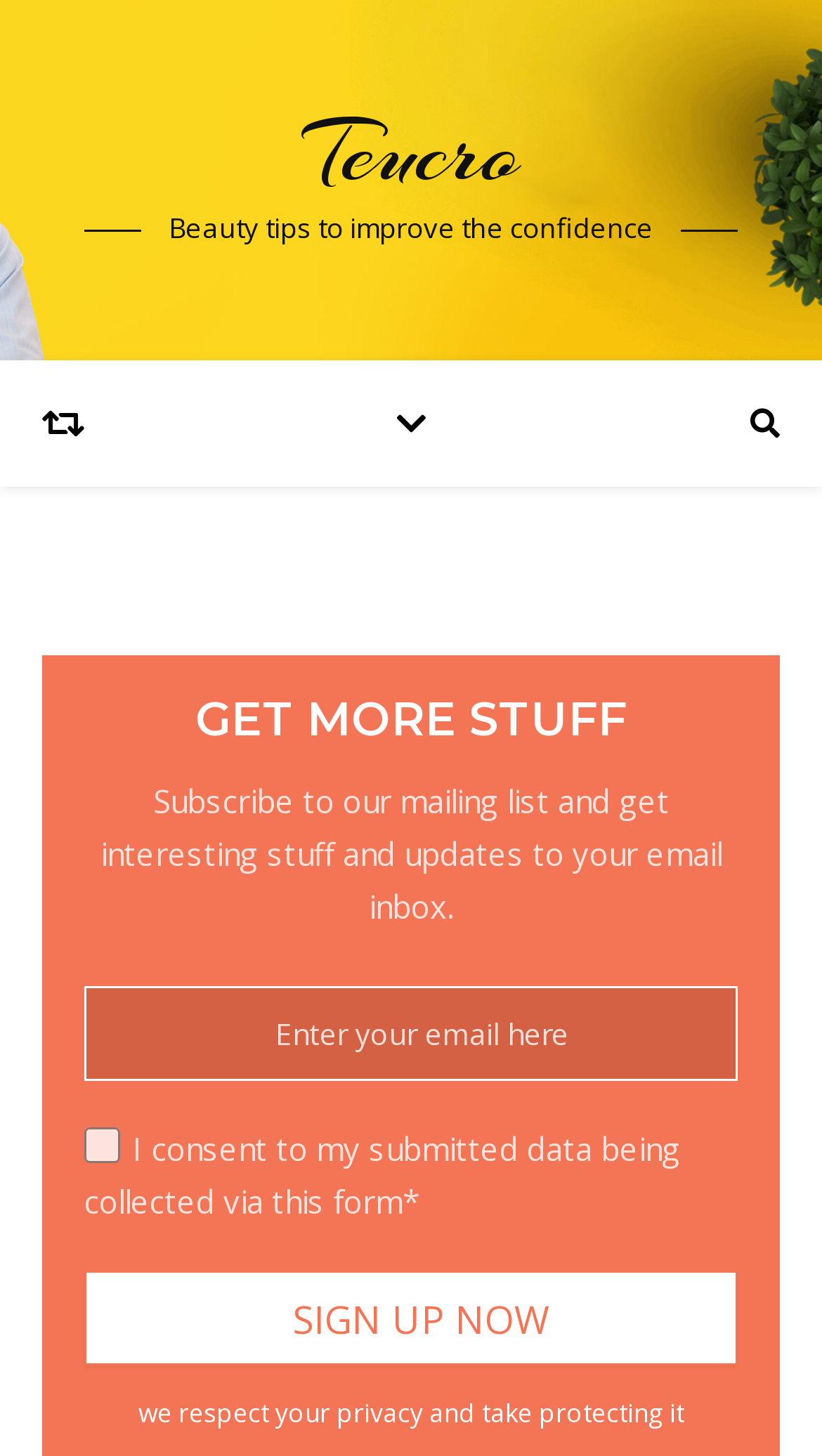By analyzing the image, answer the following question with a detailed response: What is the unrelated text on the webpage?

The text 'Beauty tips to improve the confidence' is located on the webpage, but it seems unrelated to the rest of the content which is focused on real estate and email subscription. This text is a StaticText element and is not connected to any other elements on the webpage.